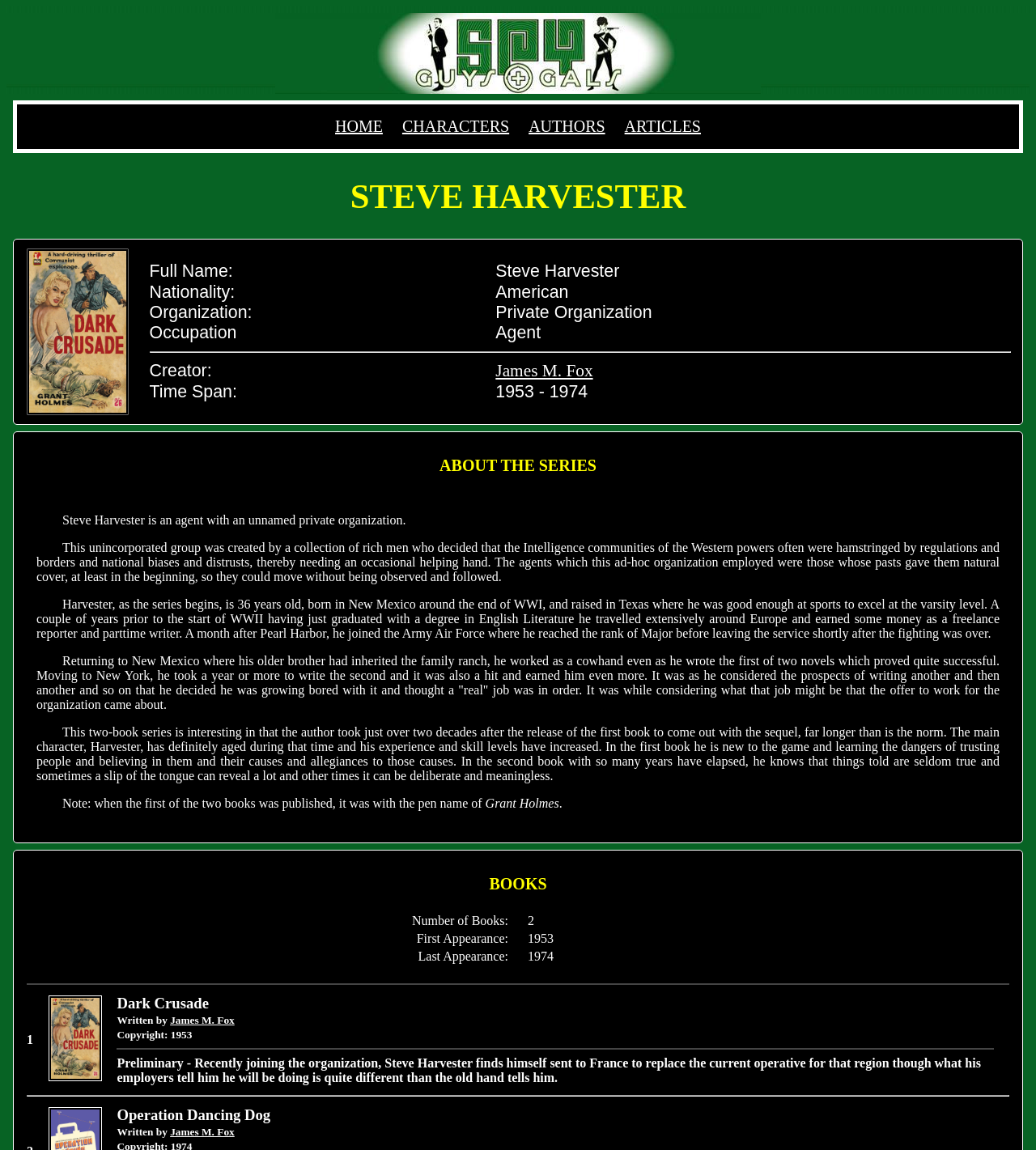Identify the bounding box coordinates for the region of the element that should be clicked to carry out the instruction: "Go to the CHARACTERS page". The bounding box coordinates should be four float numbers between 0 and 1, i.e., [left, top, right, bottom].

[0.388, 0.102, 0.492, 0.118]